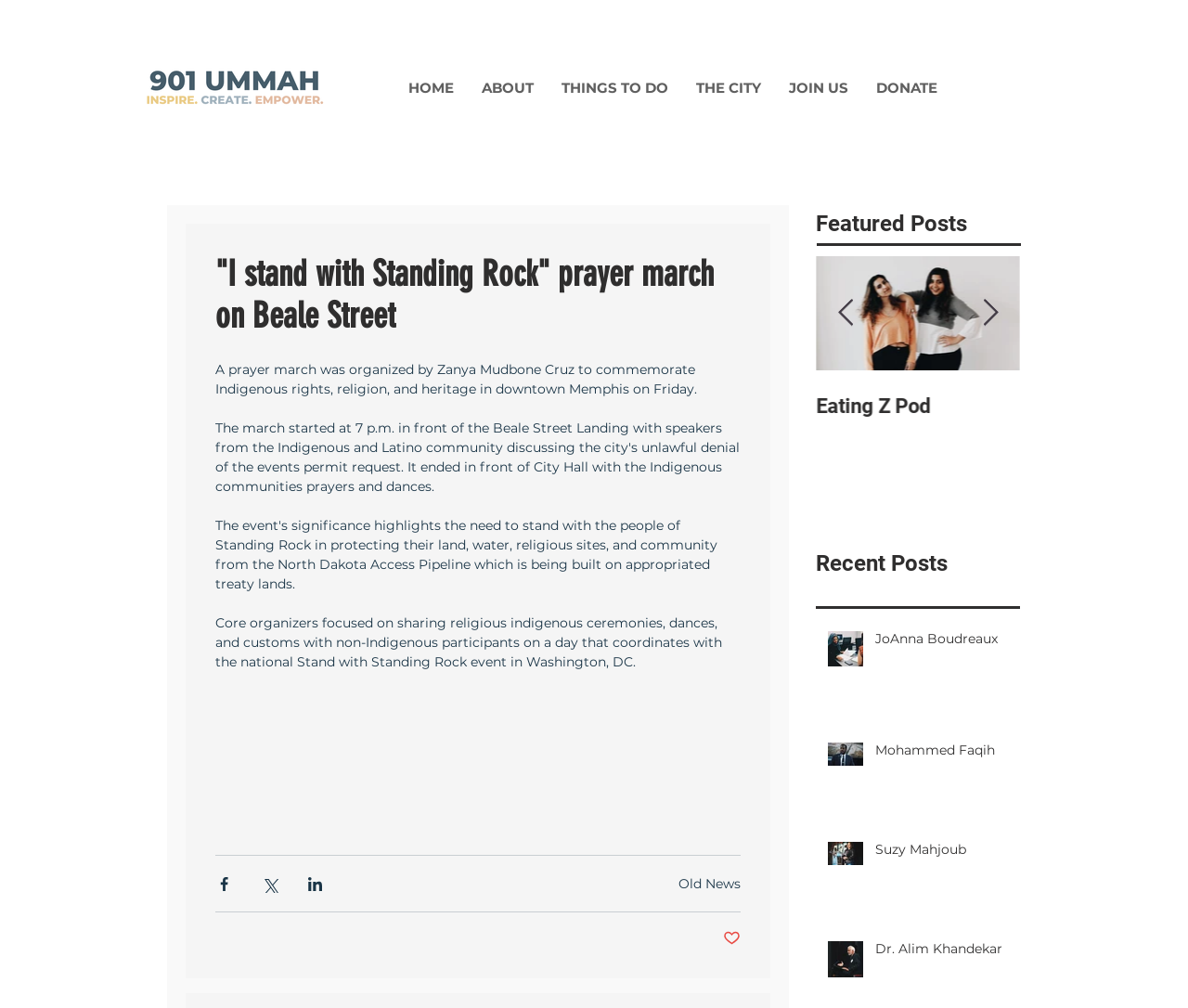What is the name of the national event that coordinates with the prayer march?
Provide a detailed and extensive answer to the question.

The article mentions that the event, a prayer march, coordinates with the national Stand with Standing Rock event in Washington, DC, indicating that the name of the national event is Stand with Standing Rock.